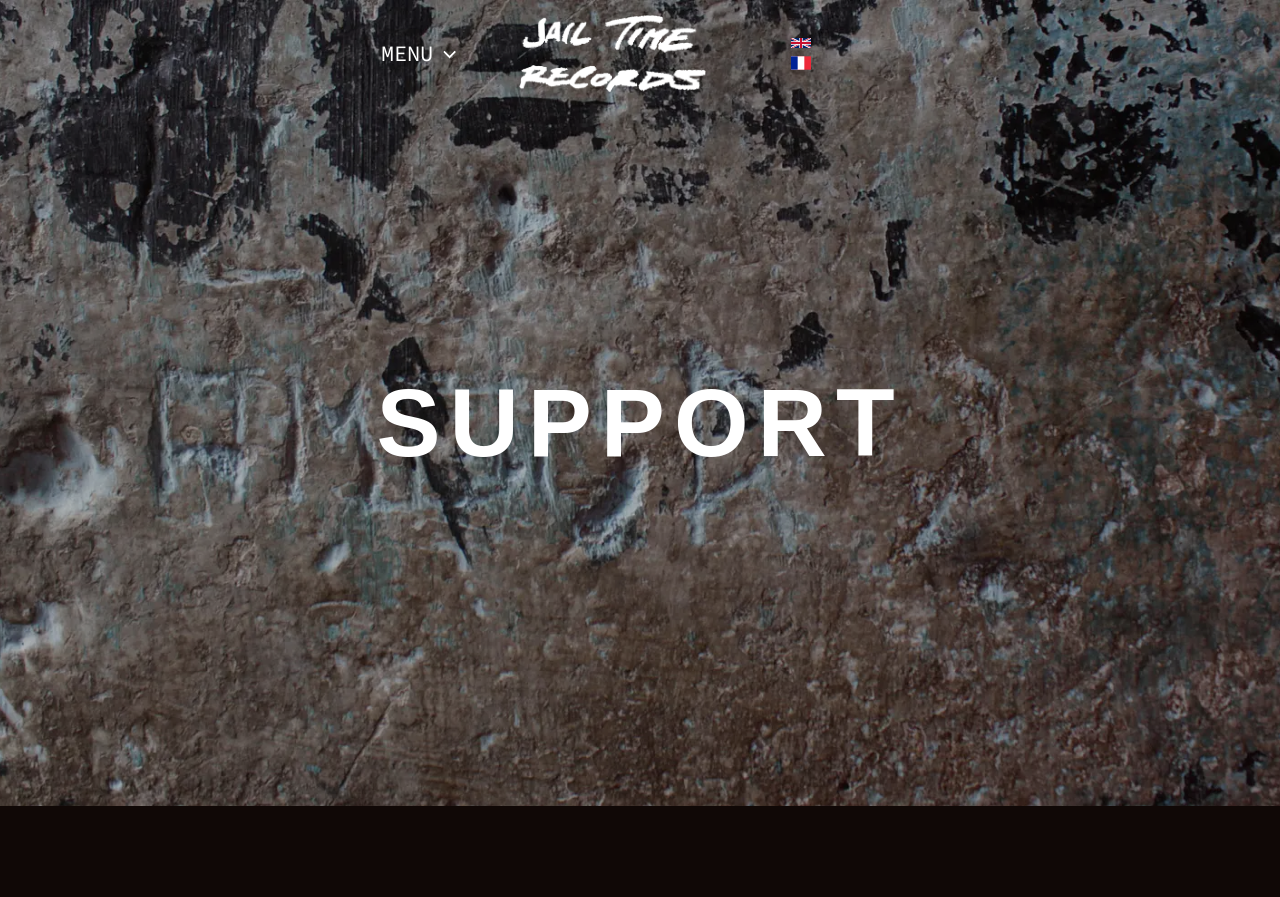Find the bounding box coordinates corresponding to the UI element with the description: "Menu". The coordinates should be formatted as [left, top, right, bottom], with values as floats between 0 and 1.

[0.272, 0.003, 0.382, 0.116]